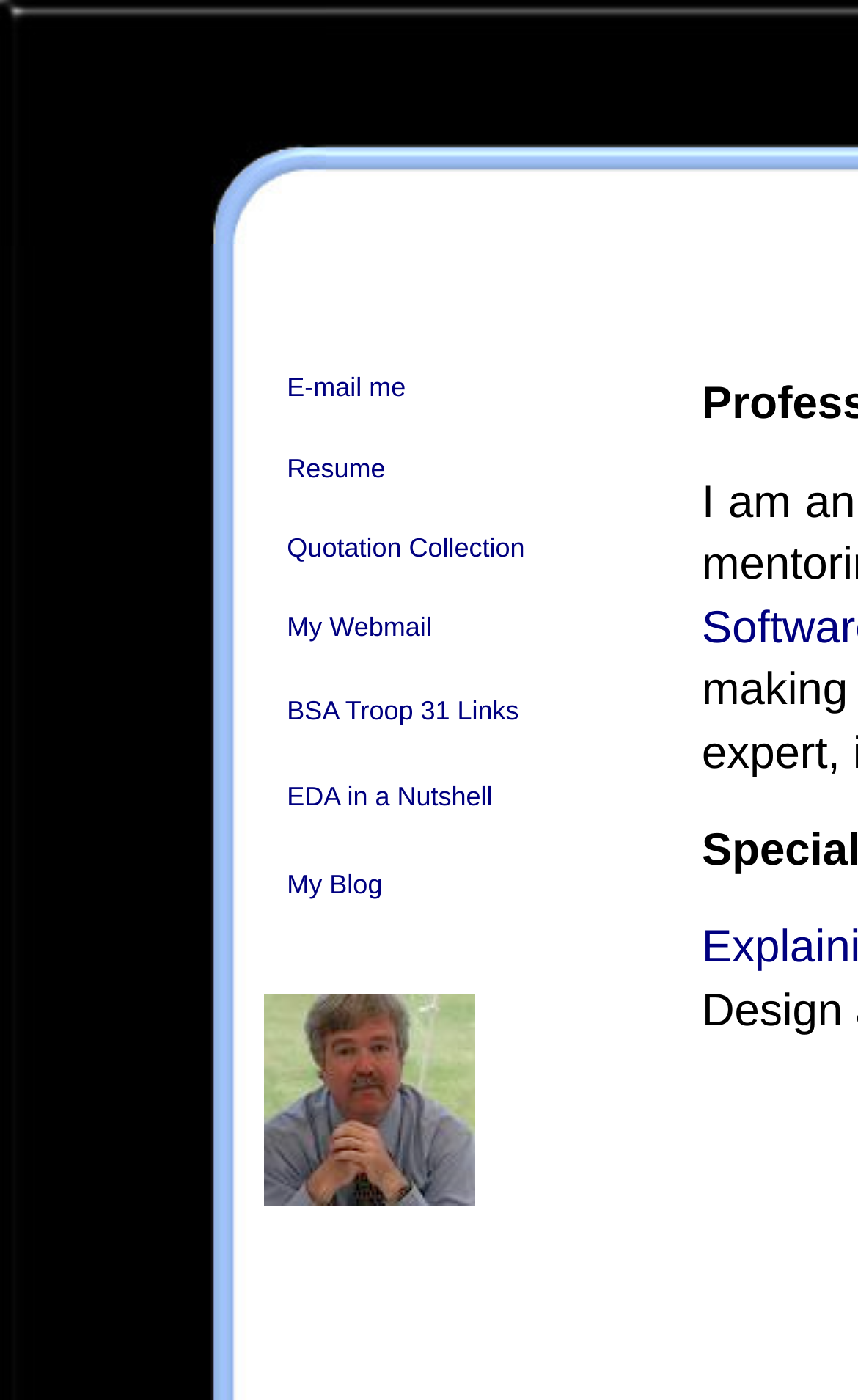Reply to the question below using a single word or brief phrase:
Are there any images on this webpage?

Yes